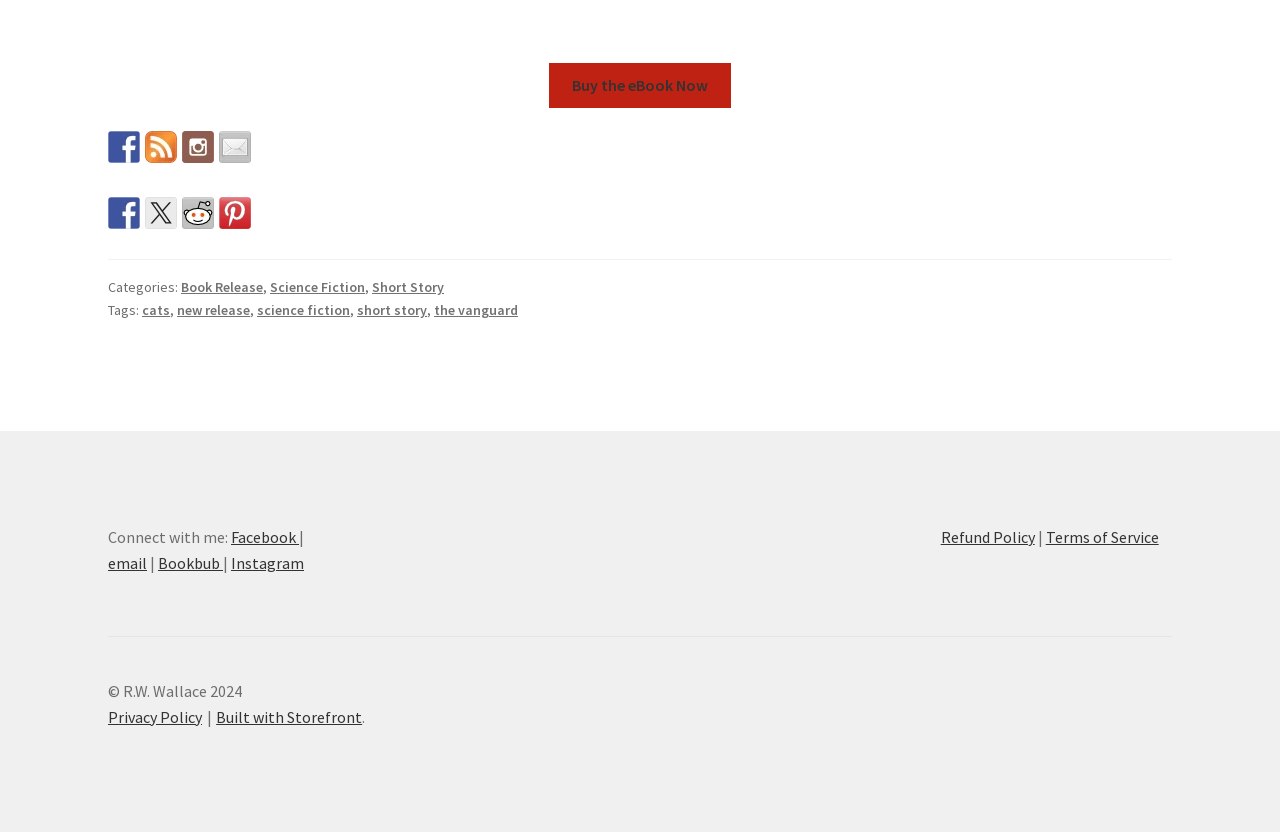Pinpoint the bounding box coordinates of the clickable area needed to execute the instruction: "View Refund Policy". The coordinates should be specified as four float numbers between 0 and 1, i.e., [left, top, right, bottom].

[0.735, 0.633, 0.808, 0.657]